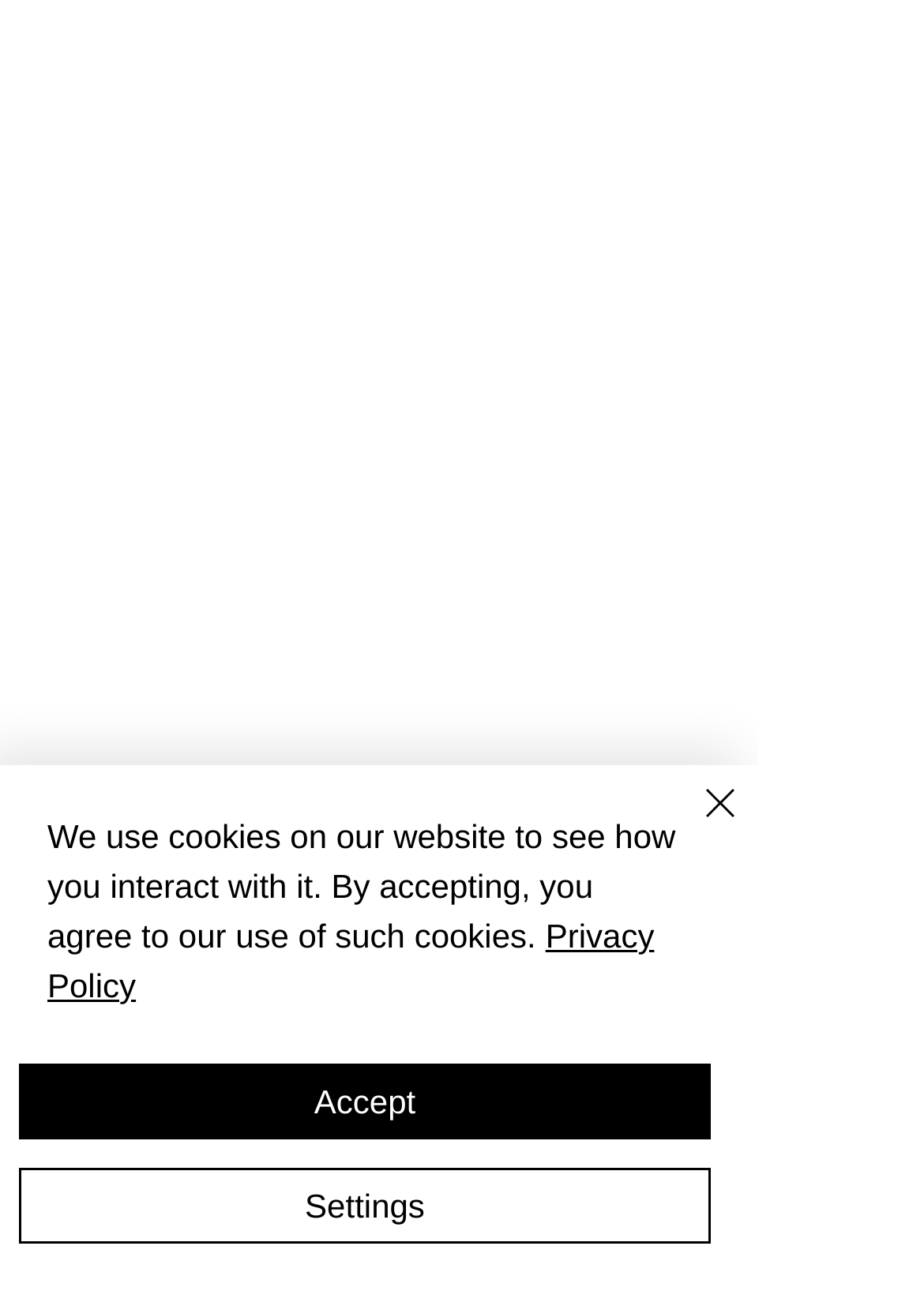Provide a brief response to the question below using one word or phrase:
How many buttons are on the alert?

3